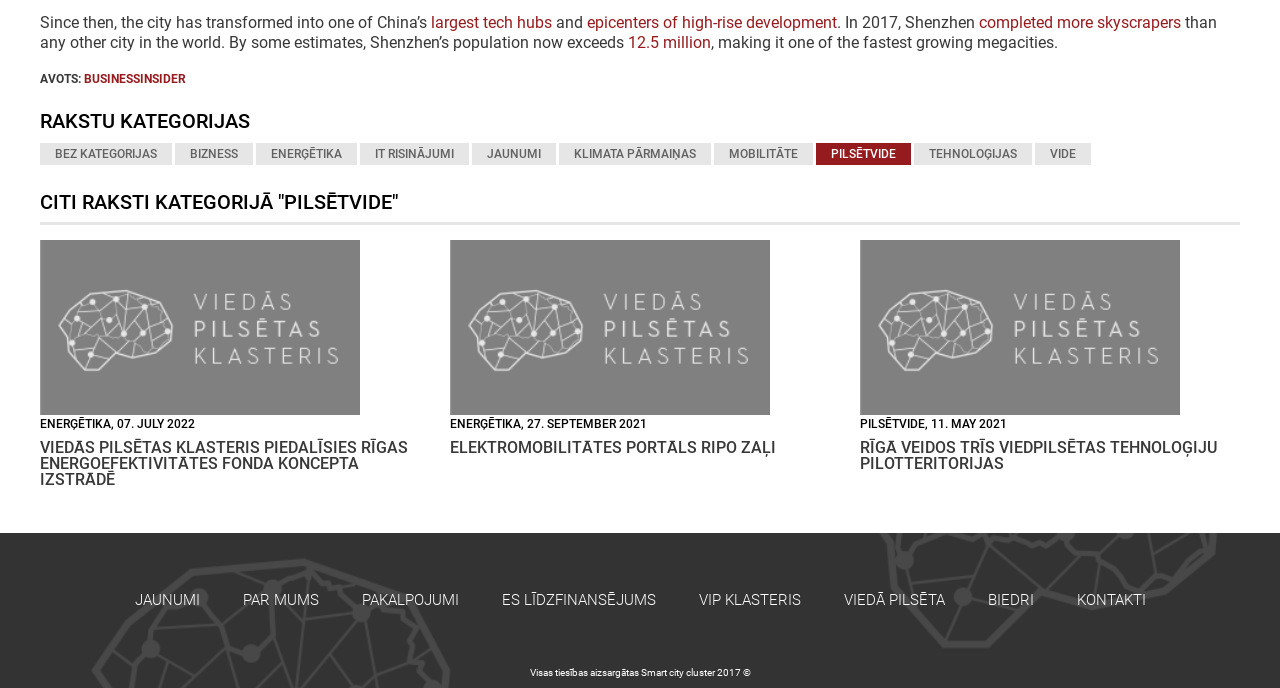Locate the bounding box coordinates of the clickable area needed to fulfill the instruction: "Click on the link to read more about Shenzhen's tech hubs".

[0.337, 0.02, 0.431, 0.047]